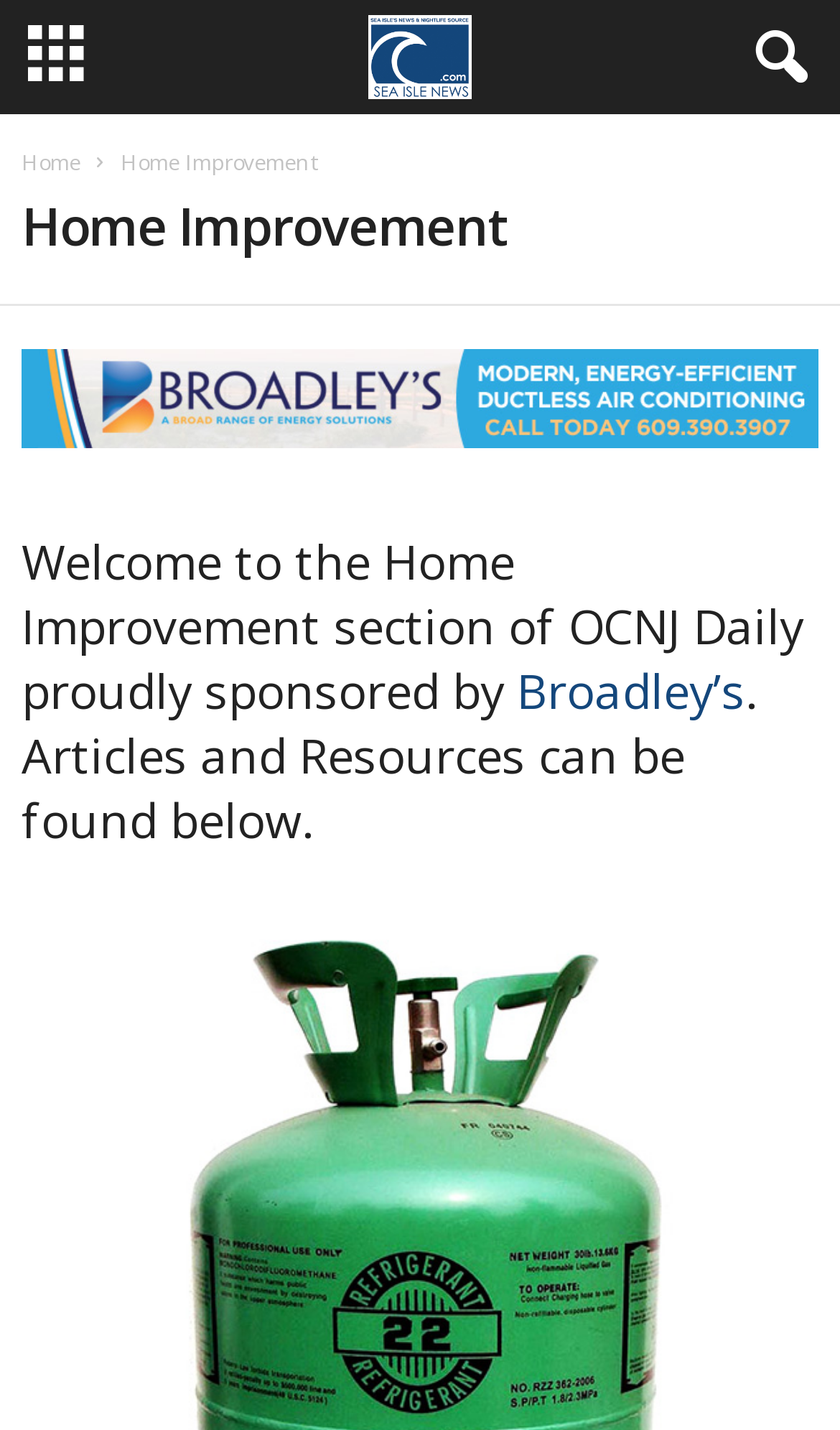Provide a brief response to the question using a single word or phrase: 
What type of content can be found below?

Articles and Resources